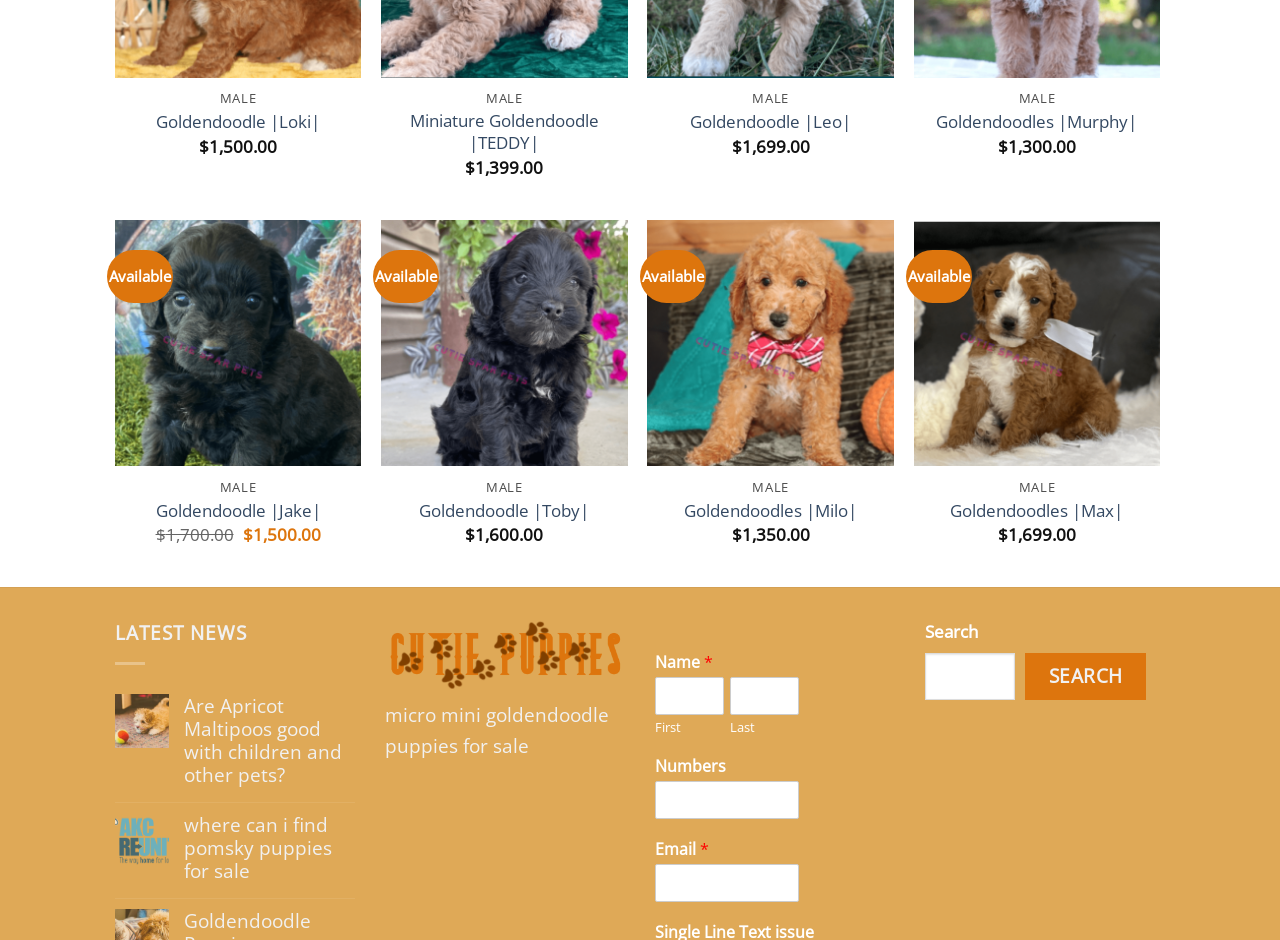Locate the bounding box coordinates of the element I should click to achieve the following instruction: "View Goldendoodle puppies for sale".

[0.09, 0.234, 0.282, 0.496]